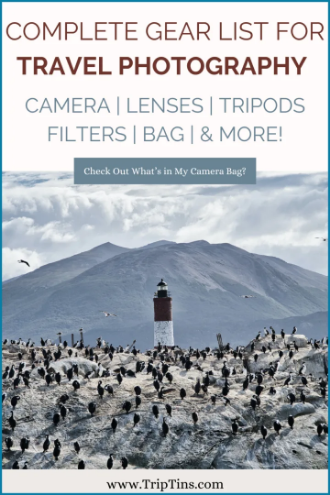What type of landscape is depicted in the background?
With the help of the image, please provide a detailed response to the question.

The background image depicts a mountainous landscape, characterized by the presence of mountains, a rocky shoreline, and a lighthouse, which is a common feature of coastal landscapes.